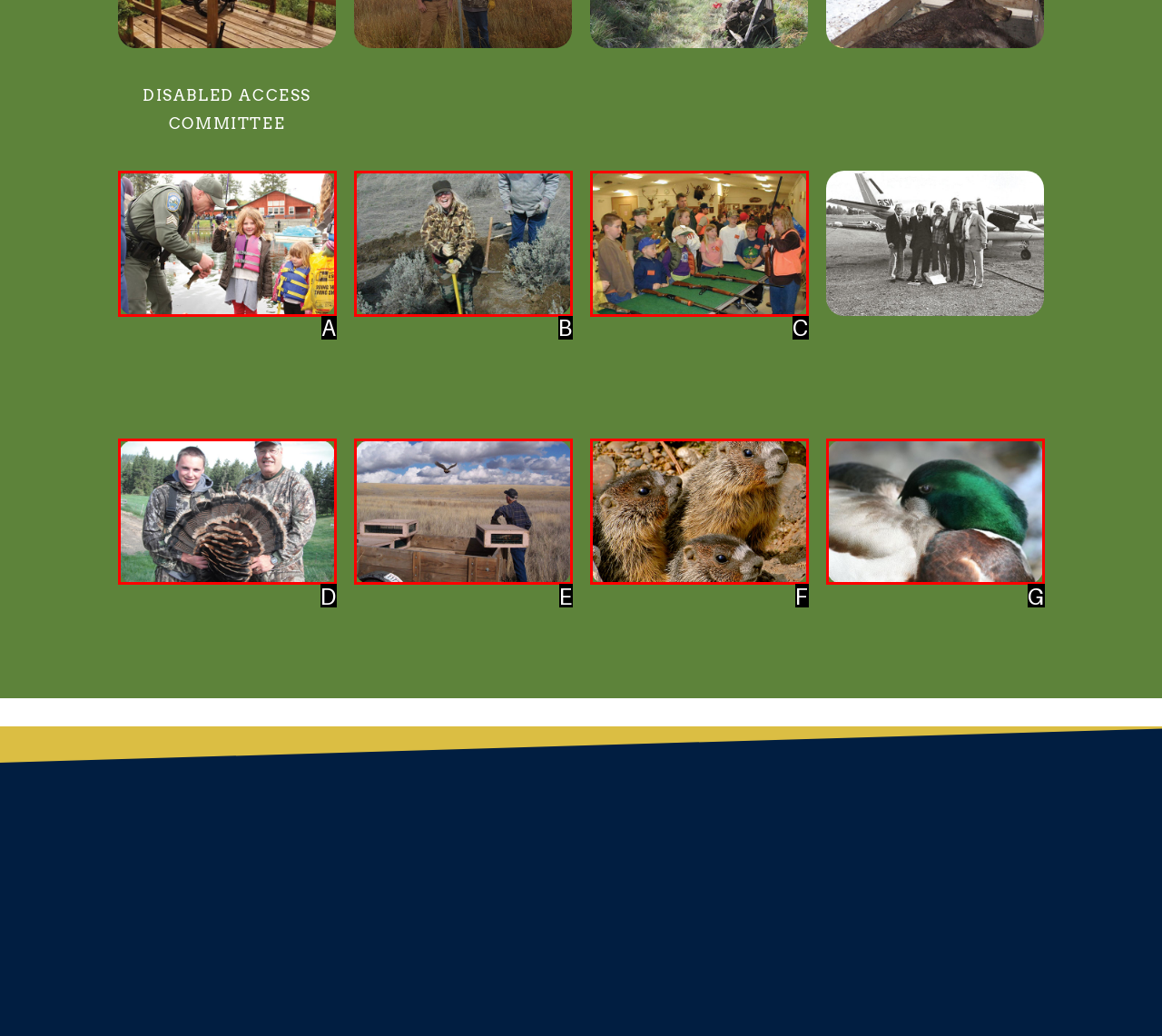Refer to the element description: Click hereRequest a free consultation and identify the matching HTML element. State your answer with the appropriate letter.

None